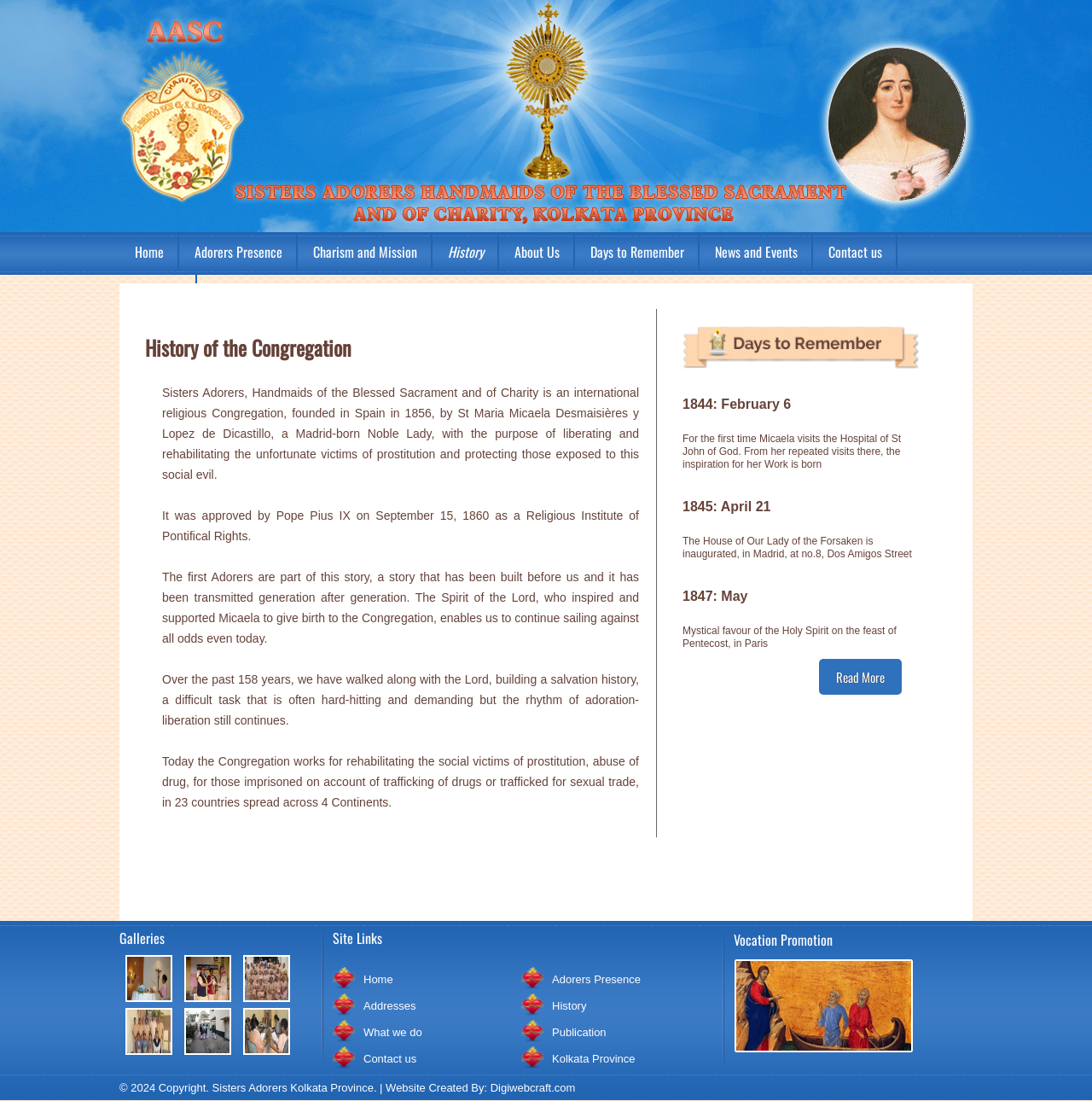Please reply with a single word or brief phrase to the question: 
What is the name of the hospital Micaela visited?

Hospital of St John of God